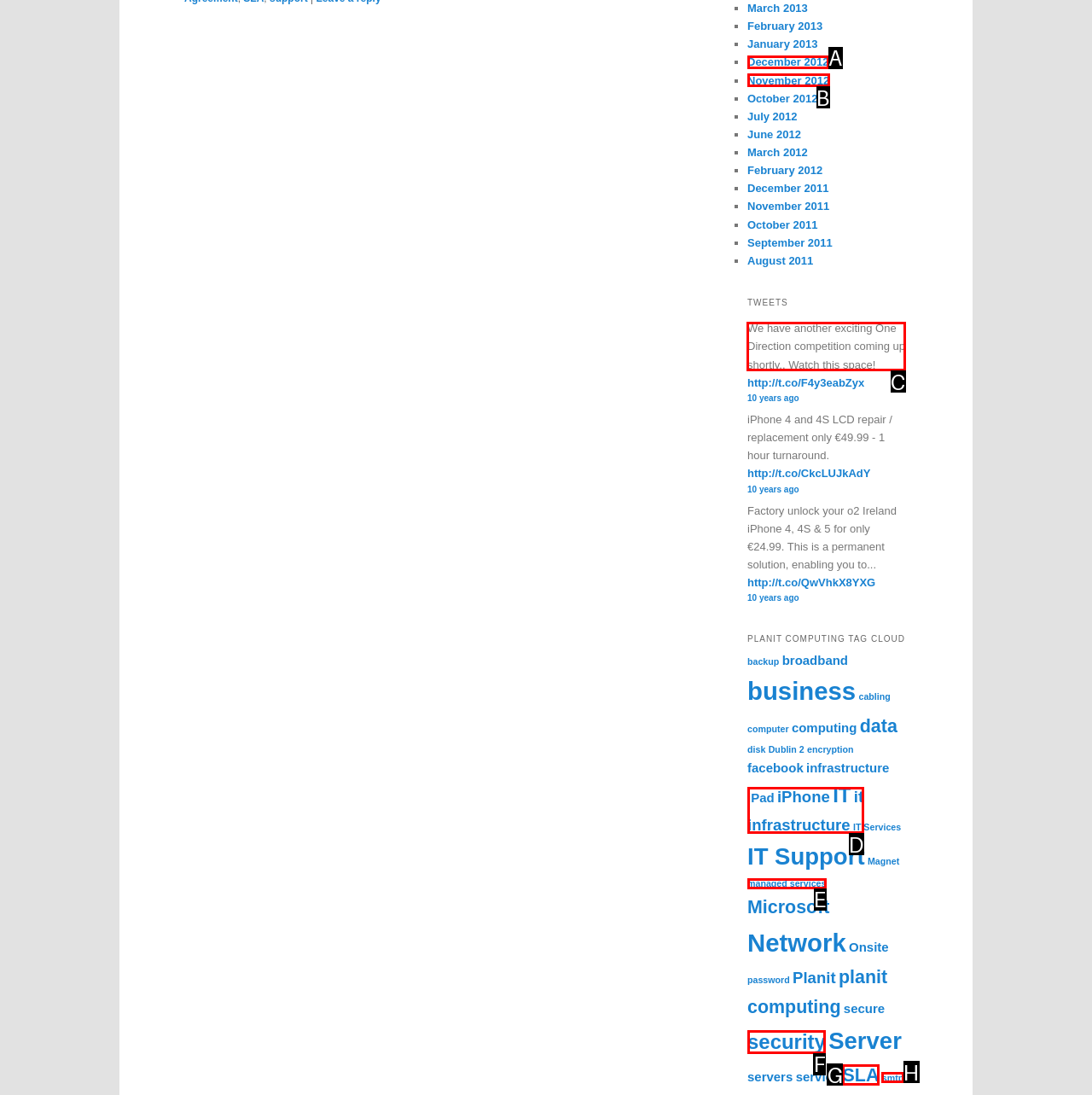Determine which UI element you should click to perform the task: Read the tweet about One Direction competition
Provide the letter of the correct option from the given choices directly.

C